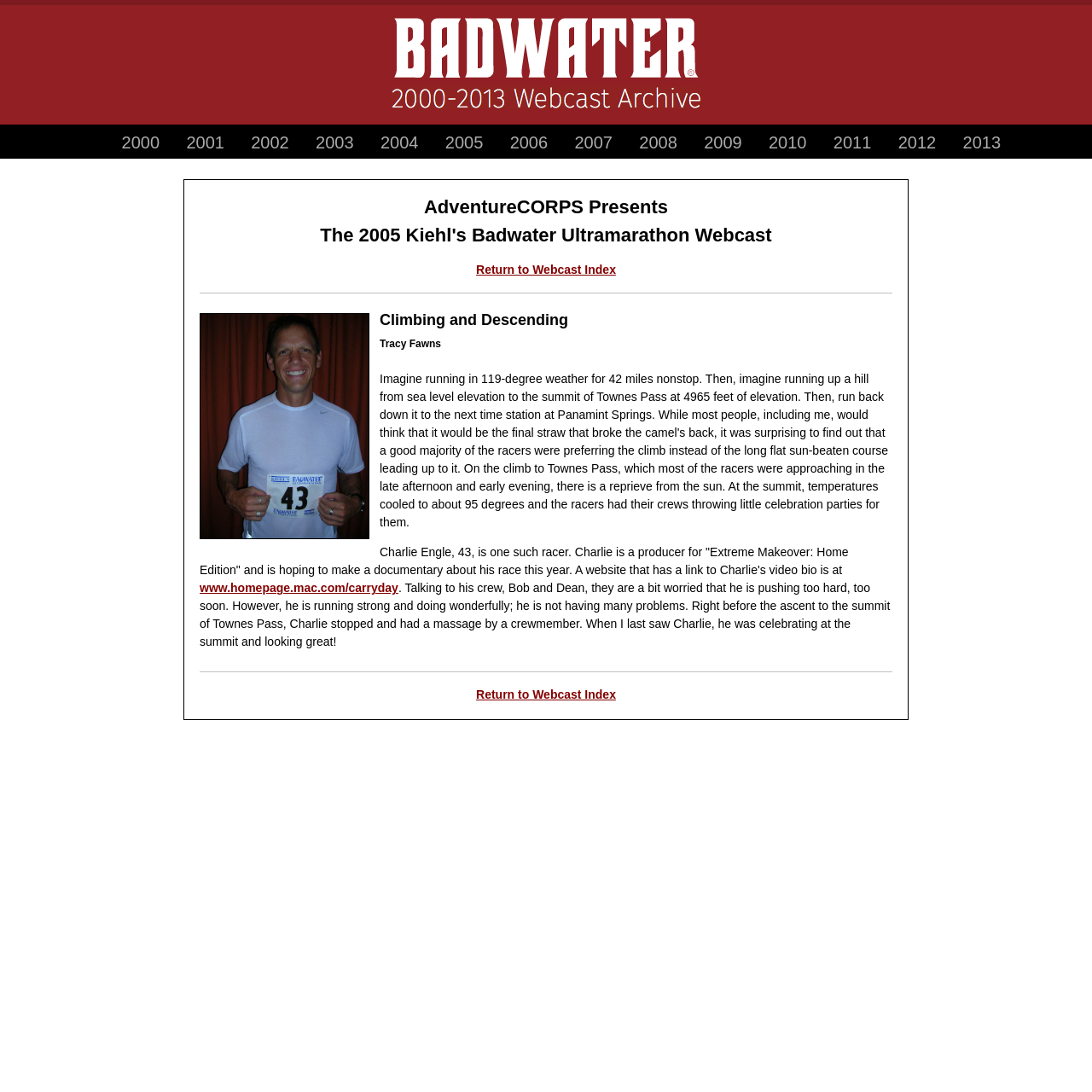What is the name of the person who is a producer for 'Extreme Makeover: Home Edition'?
Please provide a comprehensive answer based on the contents of the image.

I found the answer by reading the text that mentions Charlie Engle, who is a producer for 'Extreme Makeover: Home Edition' and is participating in the Badwater Ultramarathon.